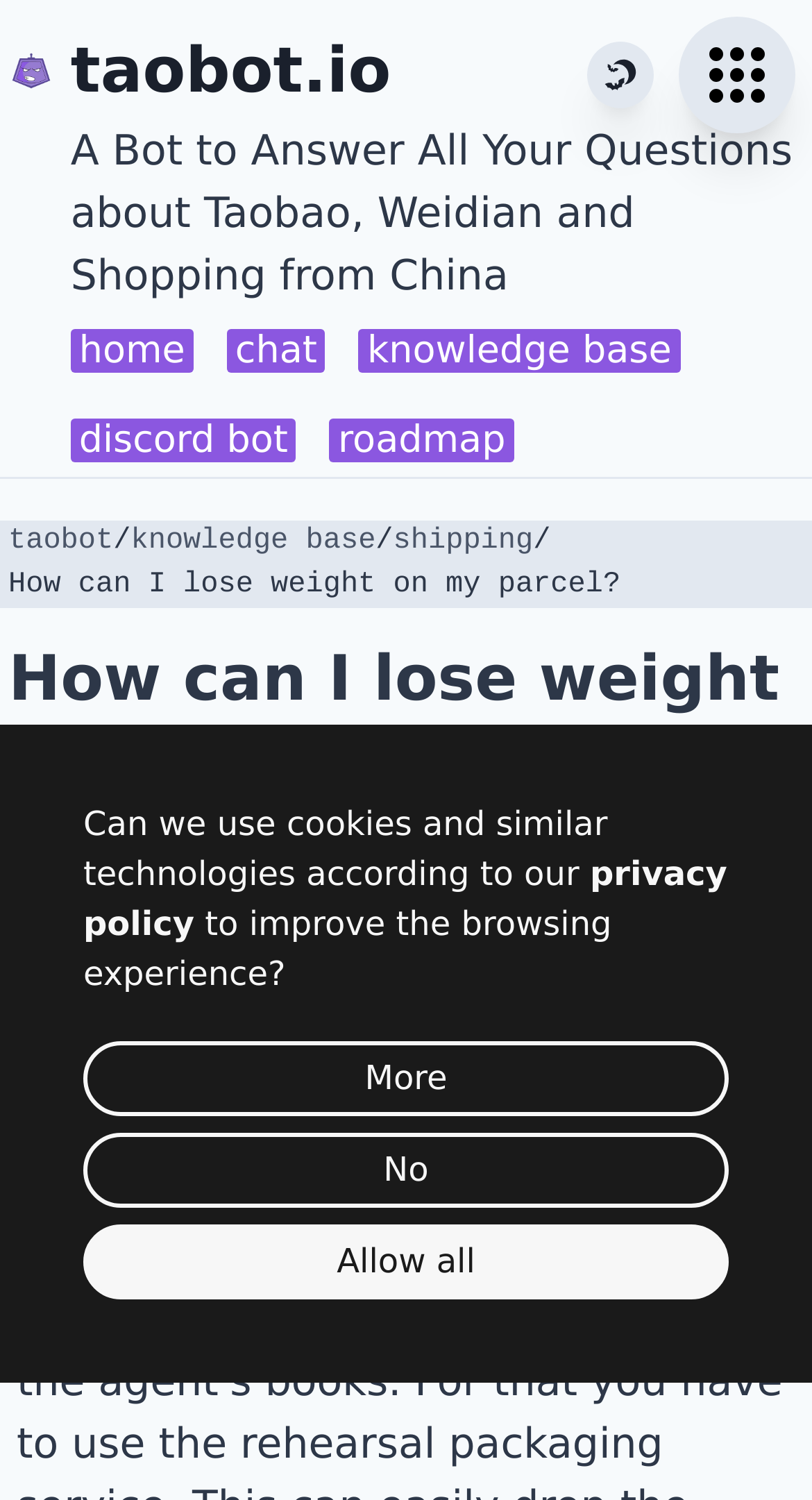Indicate the bounding box coordinates of the element that needs to be clicked to satisfy the following instruction: "Click the shipping link". The coordinates should be four float numbers between 0 and 1, i.e., [left, top, right, bottom].

[0.484, 0.35, 0.657, 0.372]